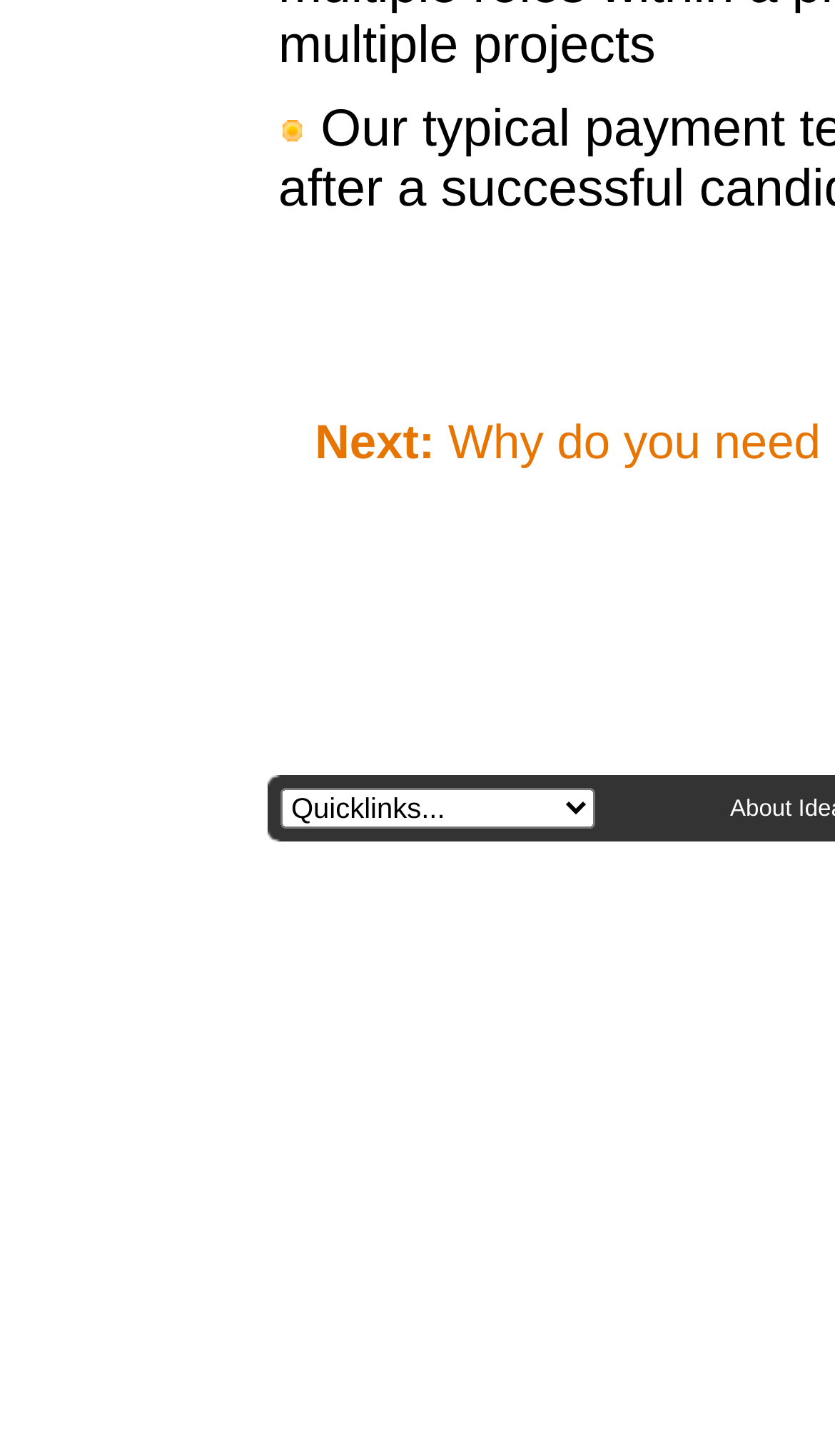Provide a thorough and detailed response to the question by examining the image: 
What is the function of the image with bounding box [0.859, 0.551, 0.874, 0.56]?

The image is located next to the combobox and has a small bounding box, suggesting that it is a small icon or button. Its position and size suggest that it is likely to be used to expand or collapse the combobox, allowing users to show or hide the quicklinks menu.